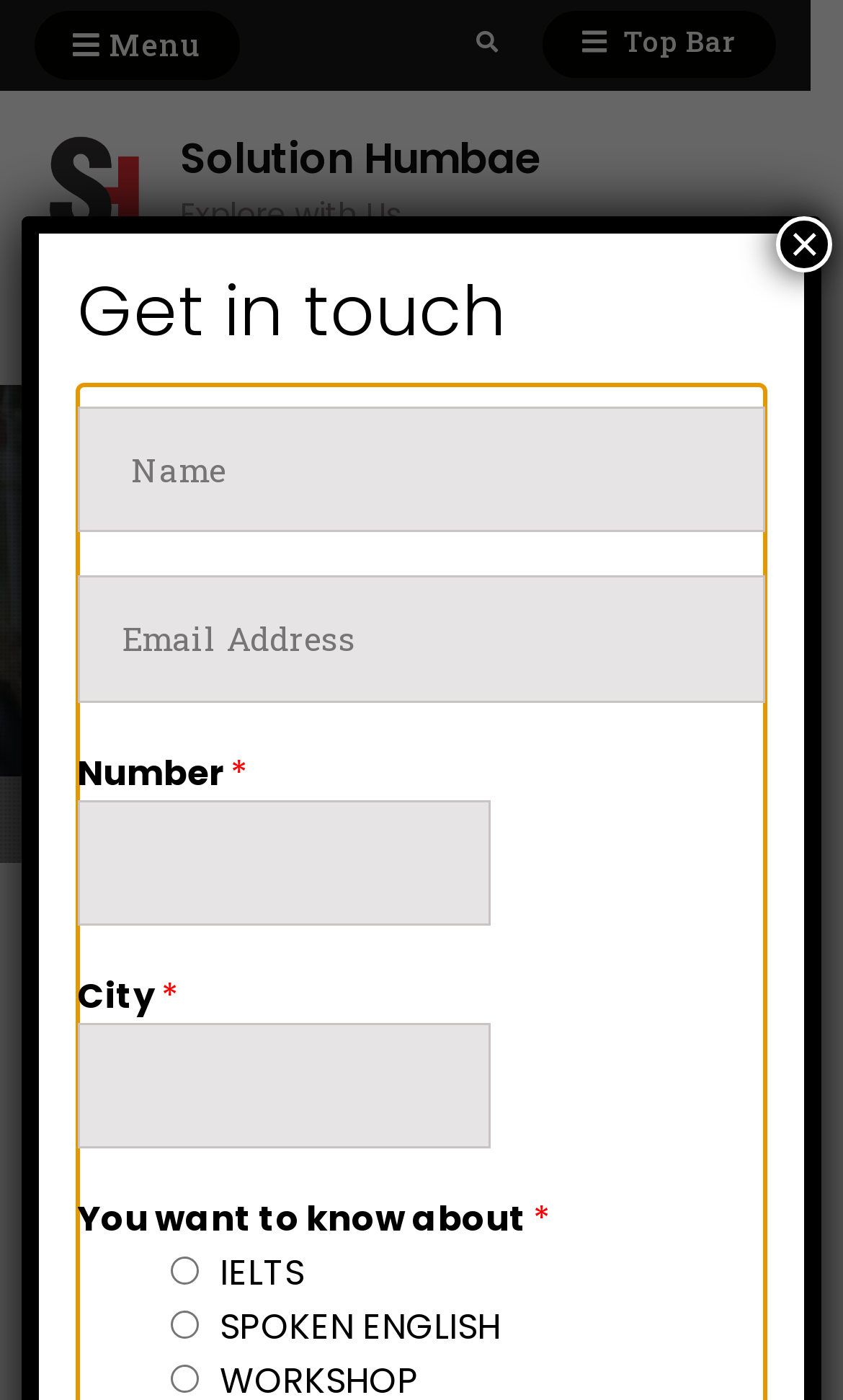What is the purpose of the course?
Based on the visual content, answer with a single word or a brief phrase.

Personality Development